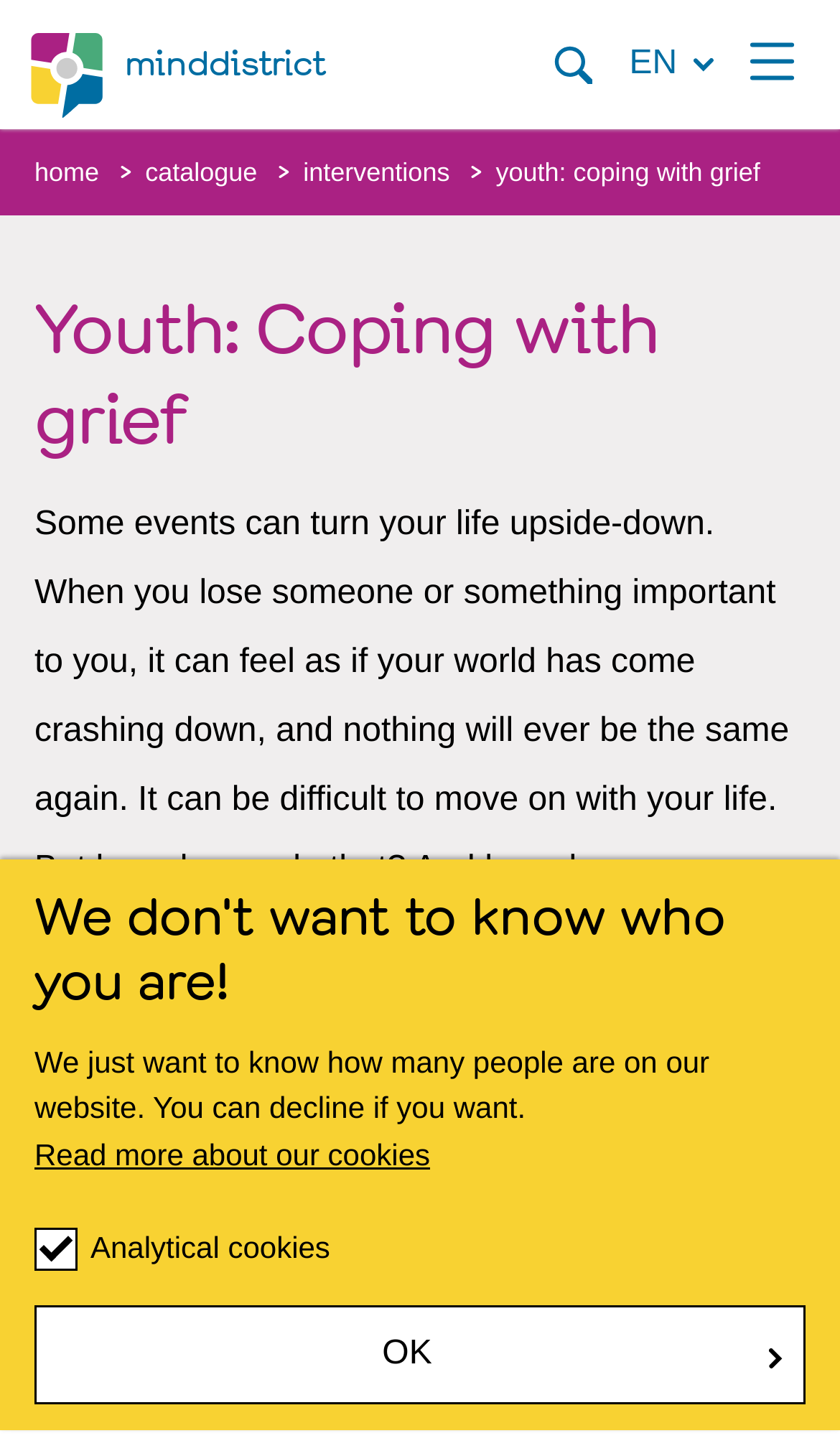Please provide a brief answer to the question using only one word or phrase: 
What is the navigation menu button located at?

Top right corner